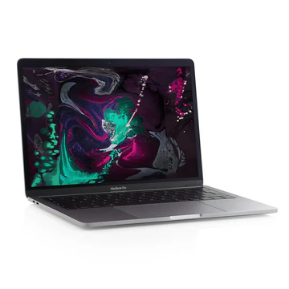Provide an in-depth description of the image.

This image showcases the 2020 Apple MacBook Pro 13-inch, featuring an Intel i7 2.3 GHz processor, a 4-core configuration, 16GB of RAM, and a 512GB SSD. The laptop is presented at an angle, highlighting its sleek Space Grey design and vibrant display, which features colorful, swirling graphics. Below the image, the product heading emphasizes its specifications, and a price tag indicates a regular price of £913.32 GBP, making it a compelling choice for those seeking a powerful and portable computing solution.